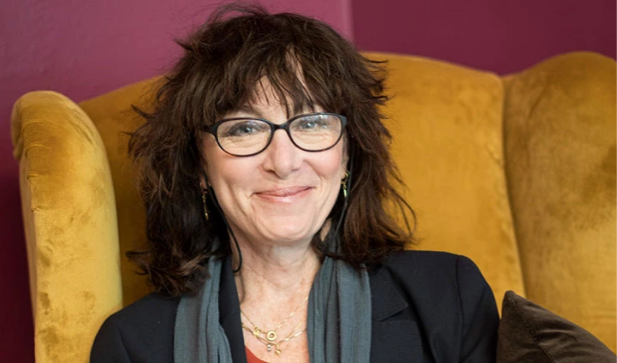What is the topic of Sharon Rider's keynote speech?
Please respond to the question with as much detail as possible.

According to the caption, Sharon Rider serves as a keynote speaker, discussing themes of accountability and impartiality in higher education, which reveals the topic of her speech.